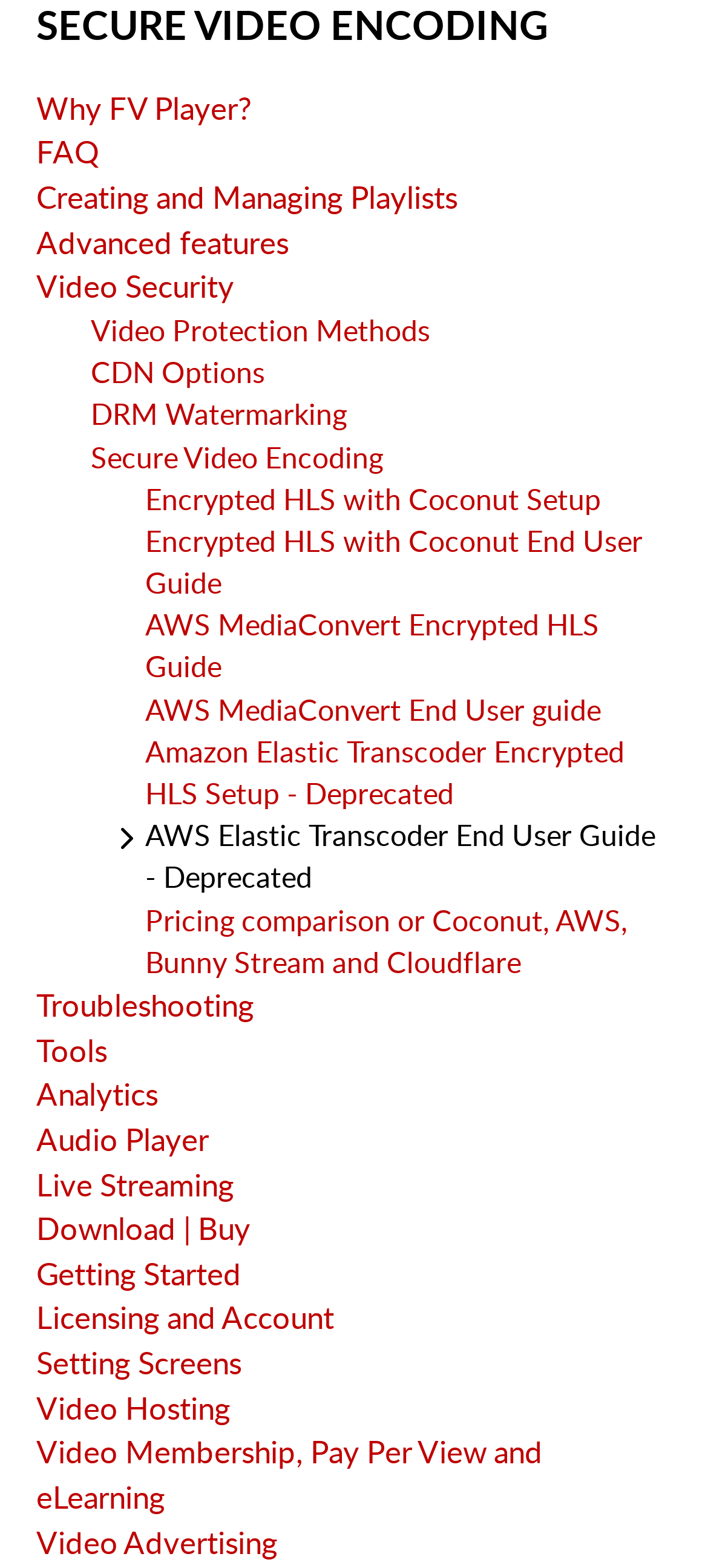Show the bounding box coordinates for the element that needs to be clicked to execute the following instruction: "Learn about 'Secure Video Encoding'". Provide the coordinates in the form of four float numbers between 0 and 1, i.e., [left, top, right, bottom].

[0.051, 0.002, 0.949, 0.032]